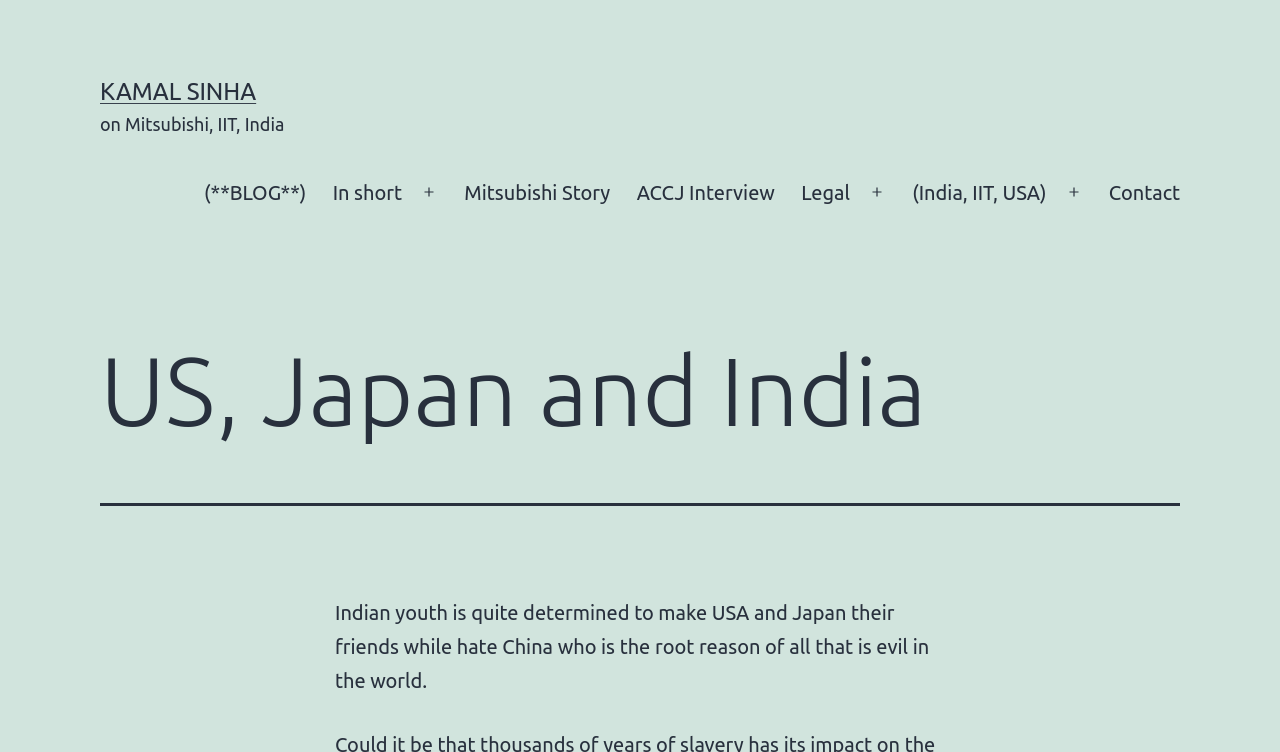Is the menu expanded?
Identify the answer in the screenshot and reply with a single word or phrase.

No